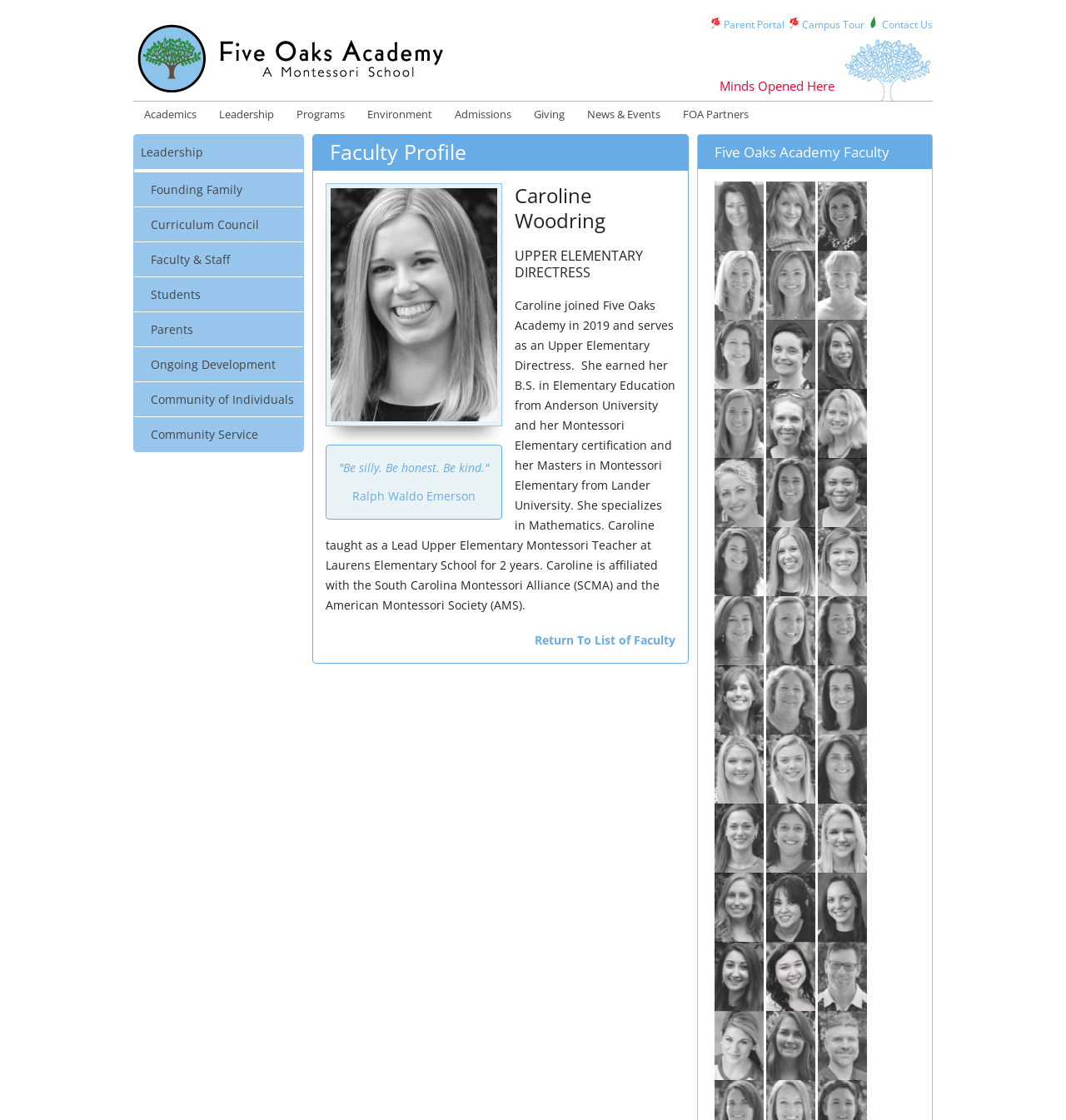Provide a brief response using a word or short phrase to this question:
What is the name of the school?

Five Oaks Academy